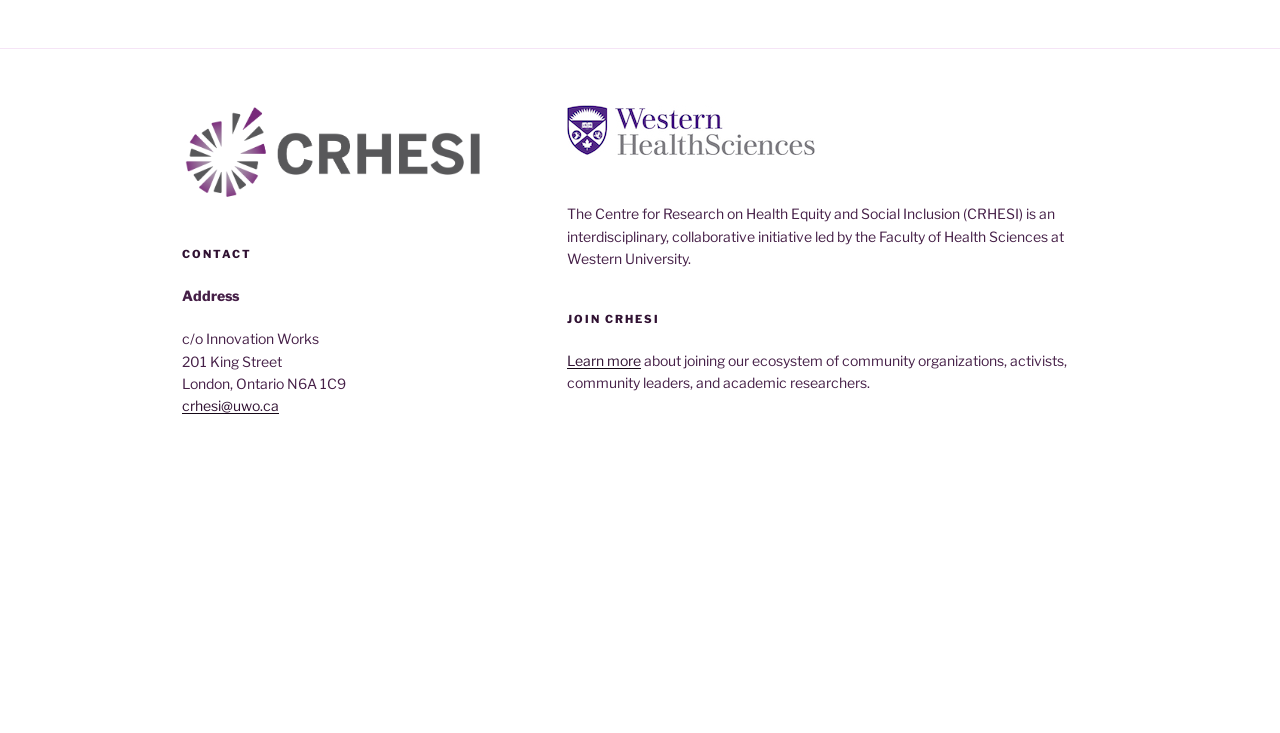Provide the bounding box coordinates of the UI element this sentence describes: "Learn more".

[0.443, 0.48, 0.501, 0.503]